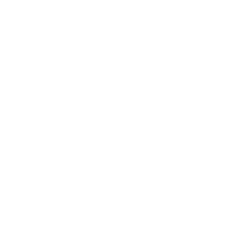Please study the image and answer the question comprehensively:
What is the focus of the photographer's work?

According to the caption, the accompanying text suggests that the photographer's work focuses on capturing precious moments, which is often associated with newborns, evoking feelings of joy and nostalgia.